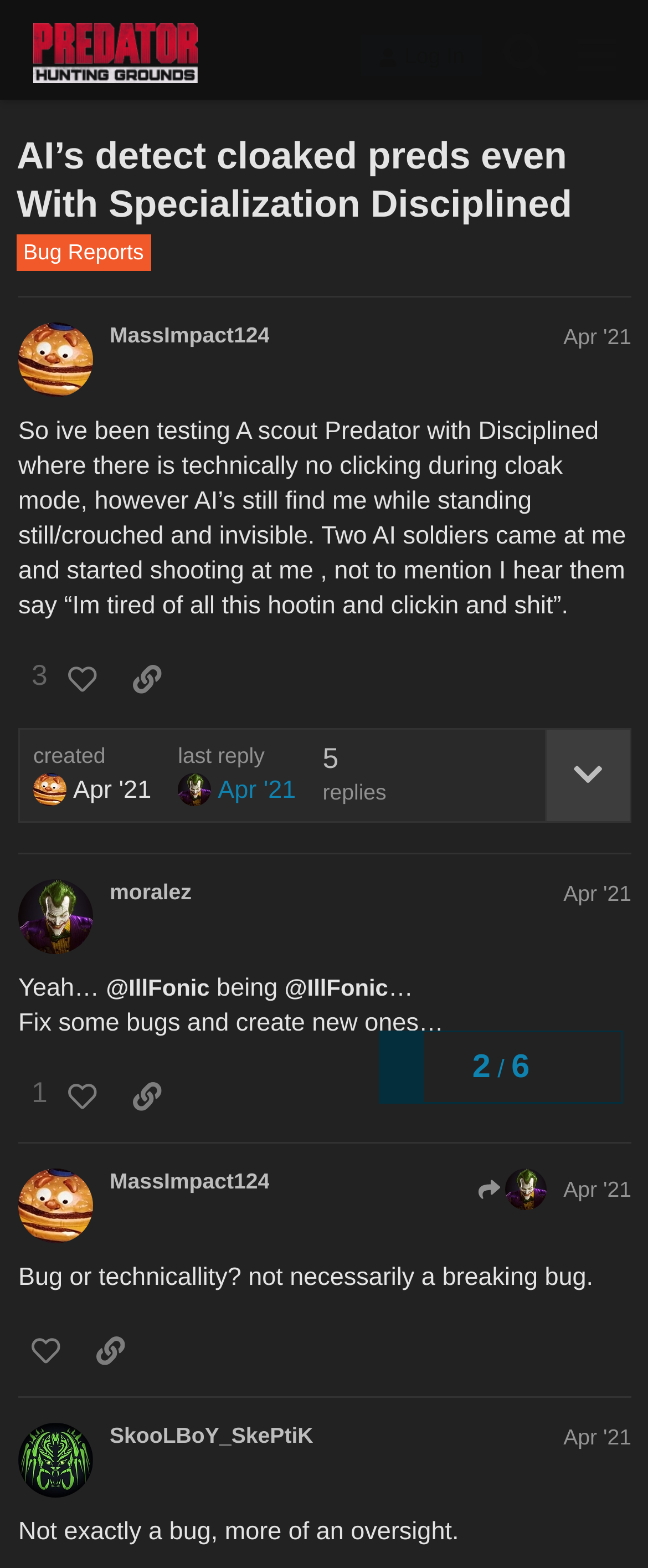Answer the question in one word or a short phrase:
Who is the author of the first post?

MassImpact124